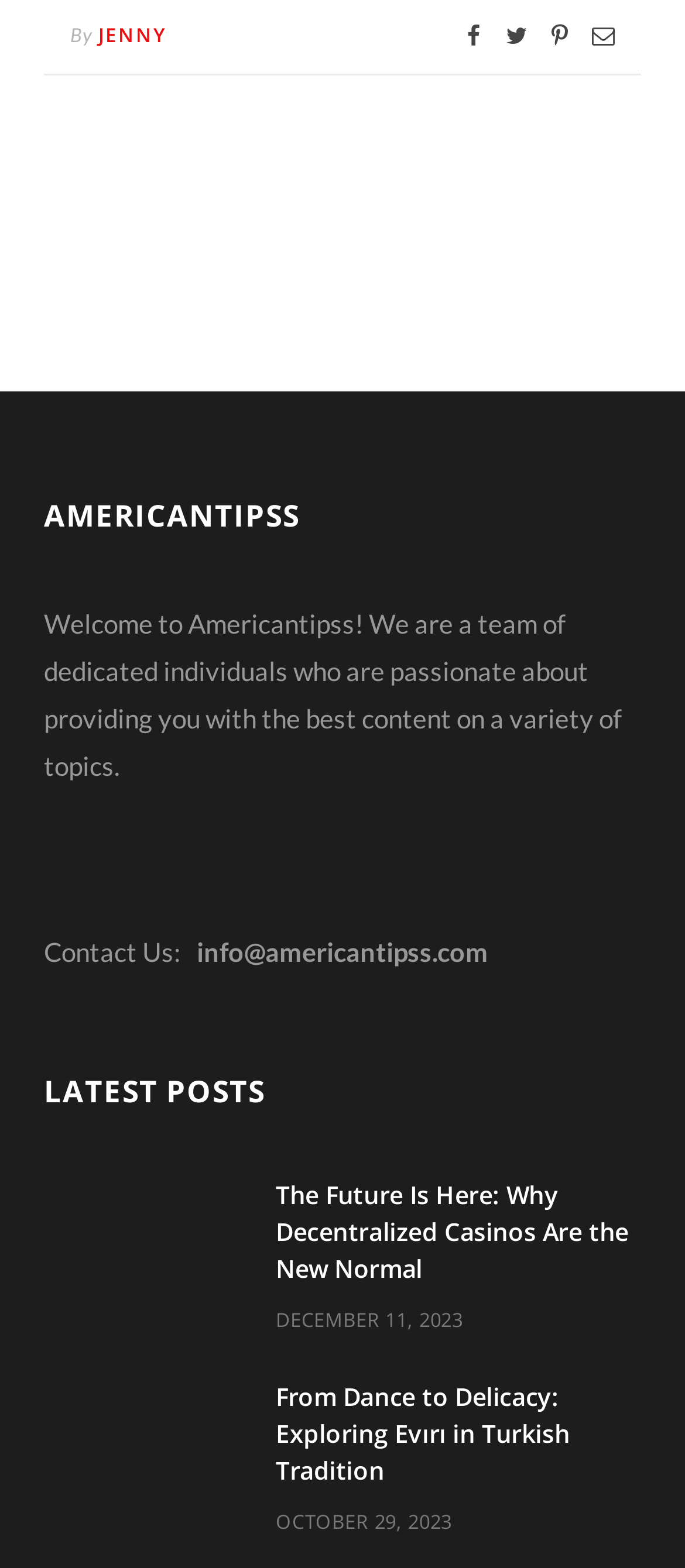Locate the bounding box coordinates of the UI element described by: "Jenny". The bounding box coordinates should consist of four float numbers between 0 and 1, i.e., [left, top, right, bottom].

[0.144, 0.013, 0.245, 0.03]